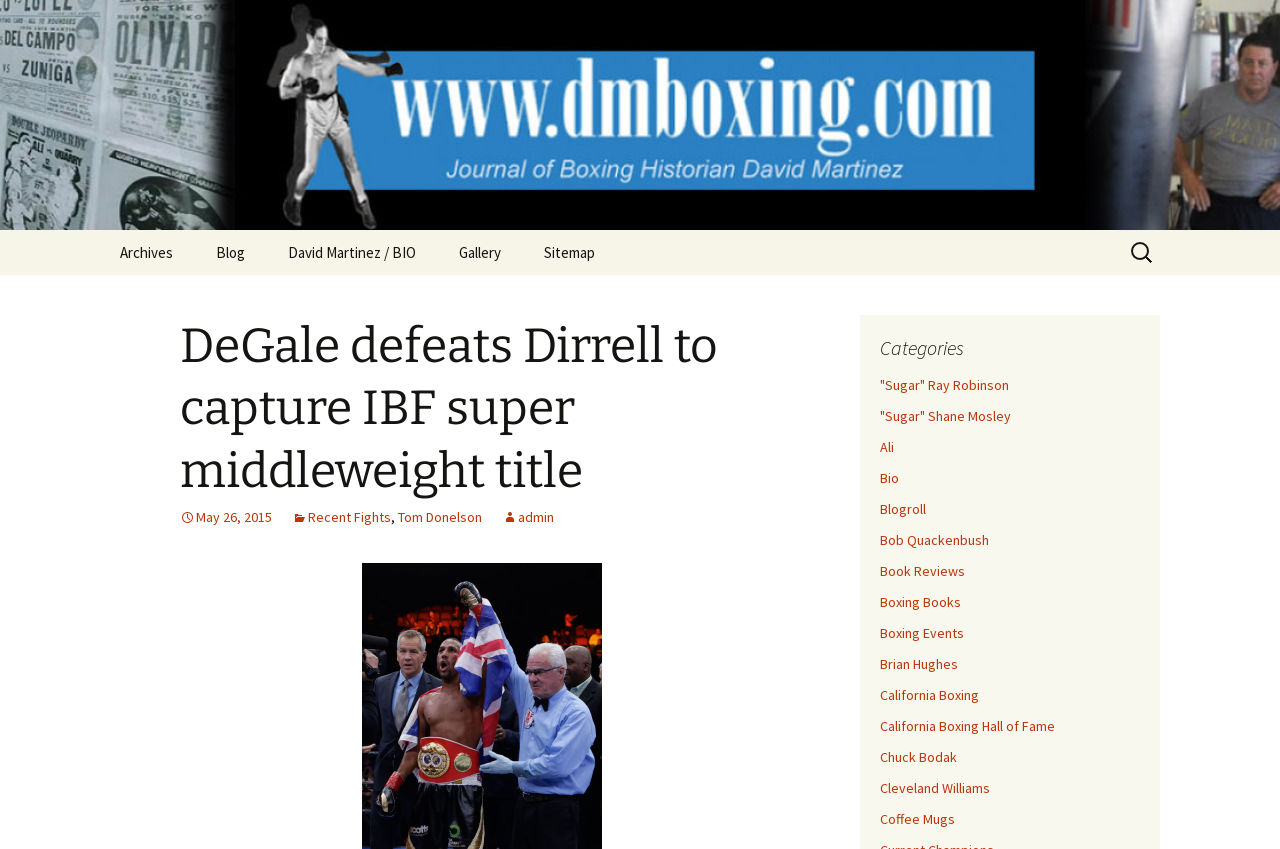Determine the webpage's heading and output its text content.

David Martinez Boxing